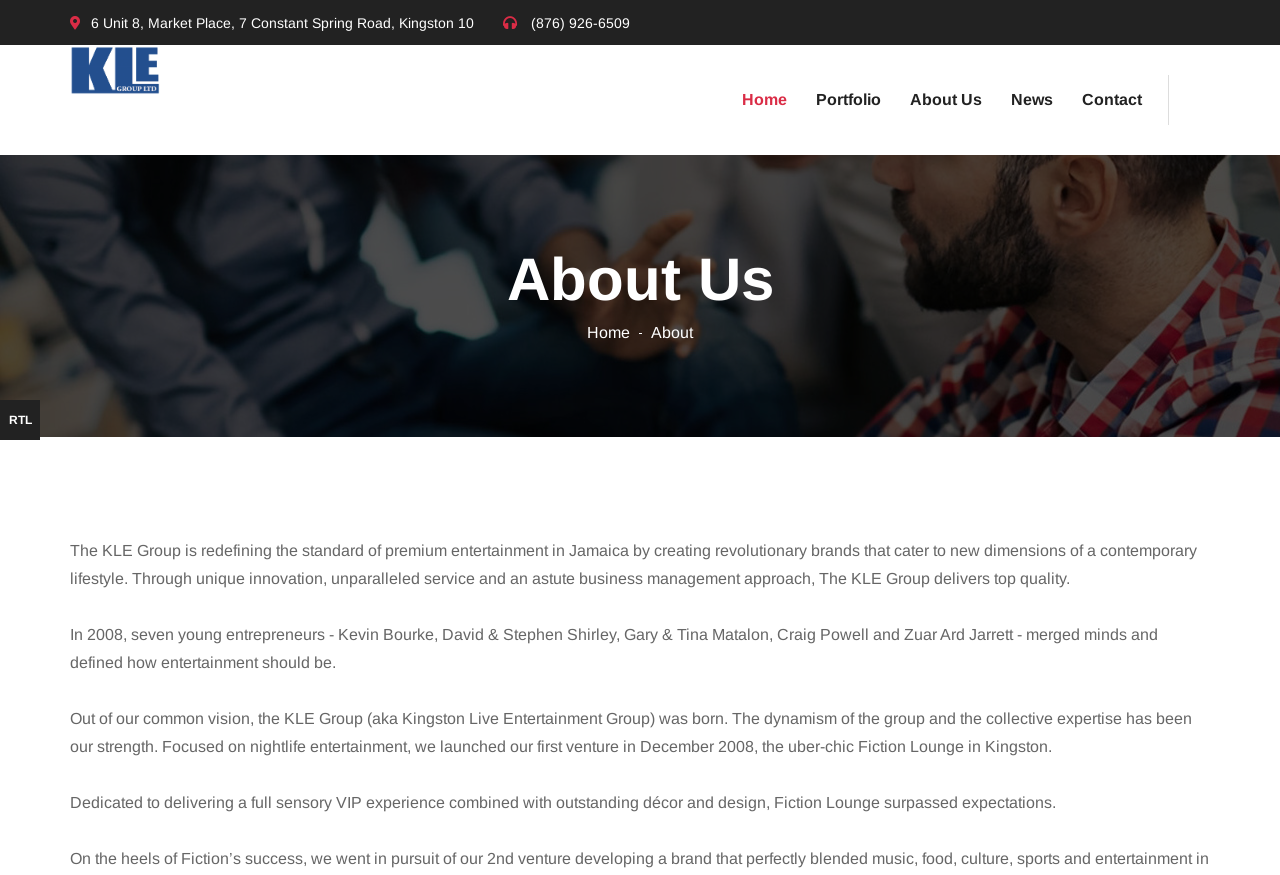Offer a detailed explanation of the webpage layout and contents.

The webpage is about the "About Us" section of the KLE Group ltd. At the top left corner, there is a button labeled "RTL". Below it, there is a static text displaying the company's address, "6 Unit 8, Market Place, 7 Constant Spring Road, Kingston 10", followed by a link to the company's phone number, "(876) 926-6509". 

To the right of the address, there is a figure, likely an image, with a link embedded in it. Above the figure, there is a navigation menu with links to "Home", "Portfolio", "About Us", "News", and "Contact", aligned horizontally from left to right.

Below the navigation menu, there is a heading "About Us" that spans almost the entire width of the page. Underneath the heading, there is a link to "Home" on the left side, and a block of text that describes the KLE Group's mission and values. The text explains that the company aims to redefine the standard of premium entertainment in Jamaica by creating revolutionary brands that cater to new dimensions of a contemporary lifestyle.

Further down, there are two more blocks of text that provide more information about the company's history and its first venture, Fiction Lounge, which was launched in December 2008. The texts describe the company's focus on nightlife entertainment and its commitment to delivering a full sensory VIP experience.